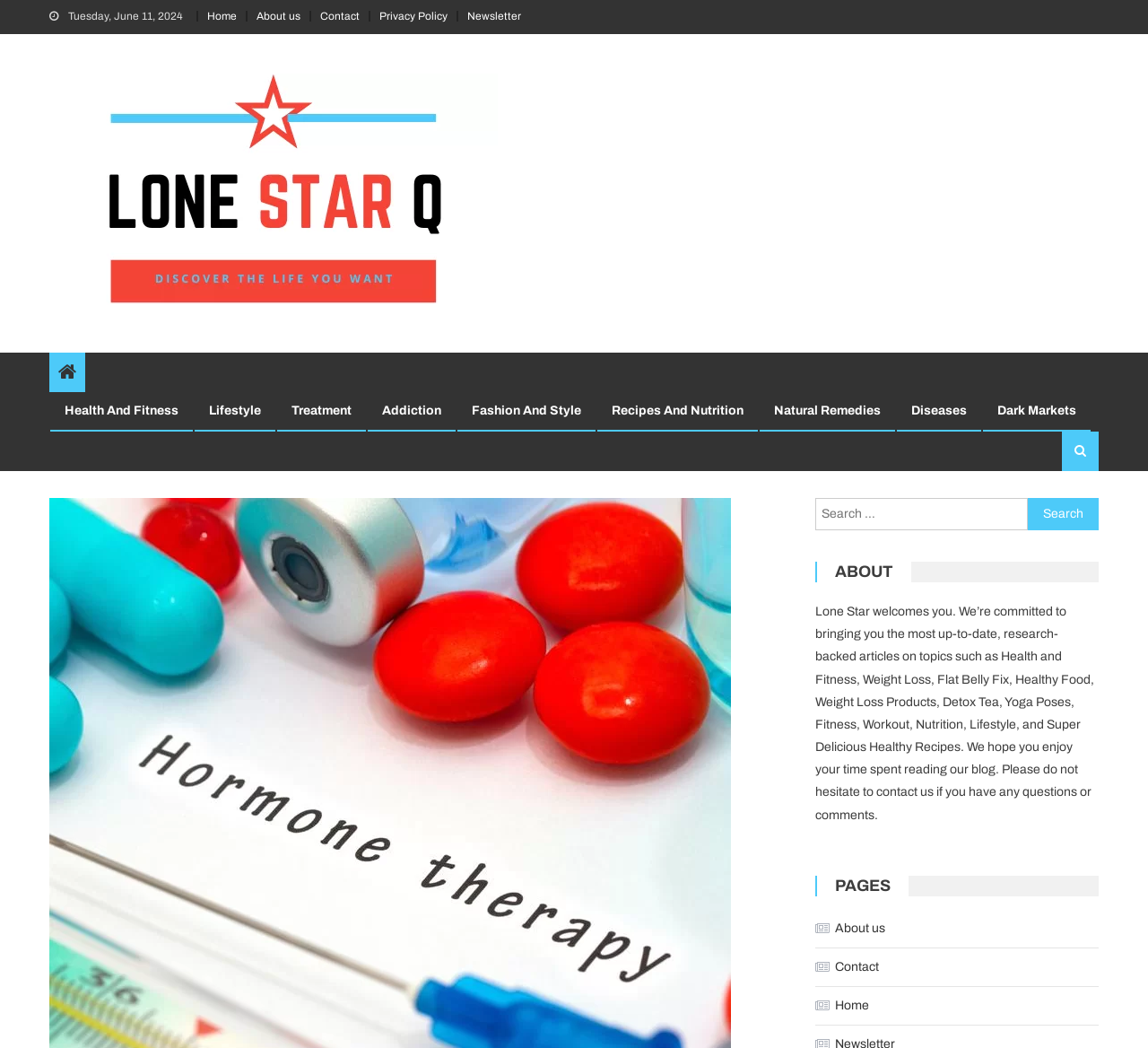Refer to the image and provide an in-depth answer to the question: 
What is the name of the website?

I found the name of the website by looking at the link element with the text 'Lone Star Q' which is located at the top of the webpage, and it is also accompanied by an image with the same name.